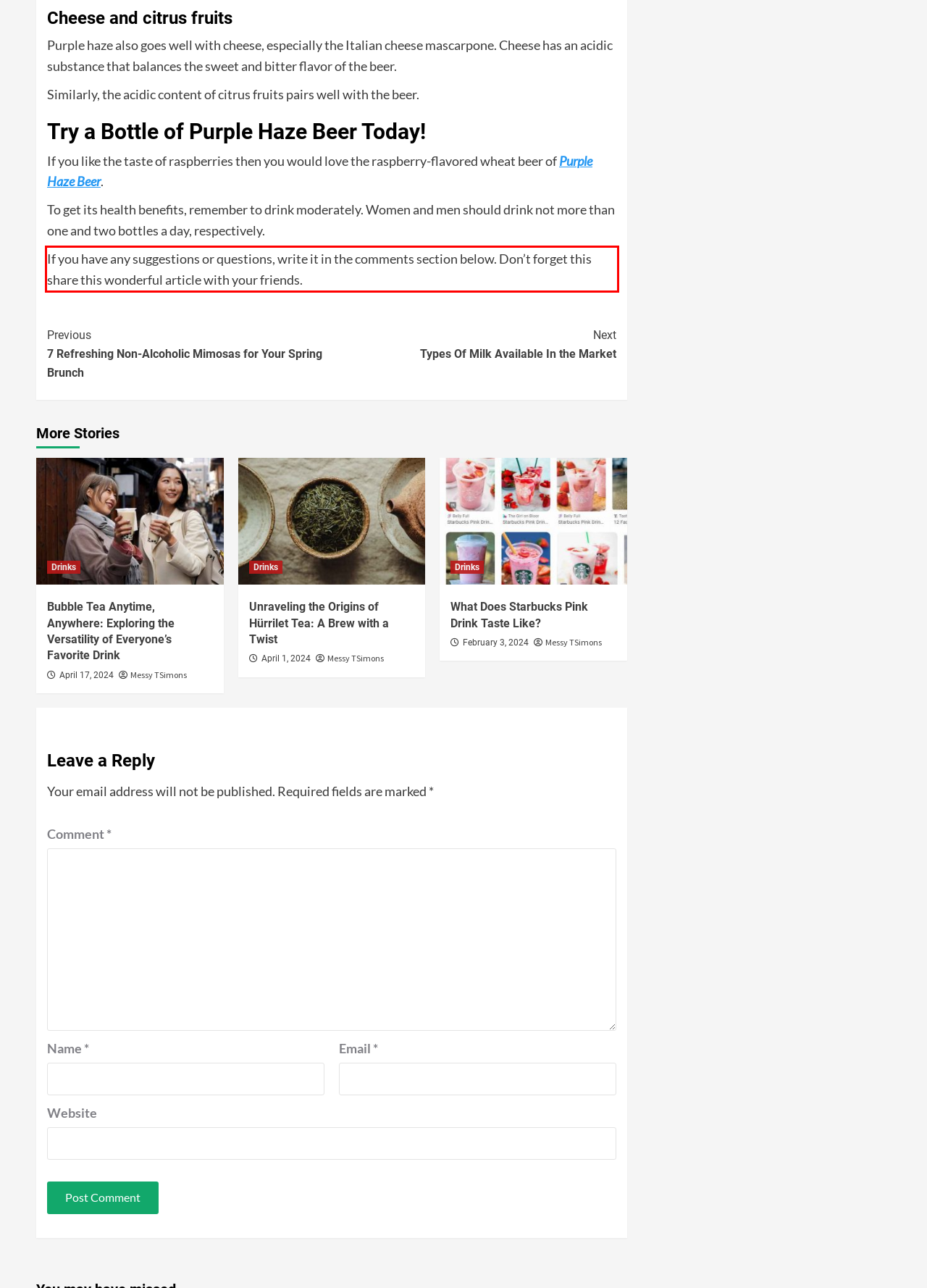Given the screenshot of the webpage, identify the red bounding box, and recognize the text content inside that red bounding box.

If you have any suggestions or questions, write it in the comments section below. Don’t forget this share this wonderful article with your friends.​